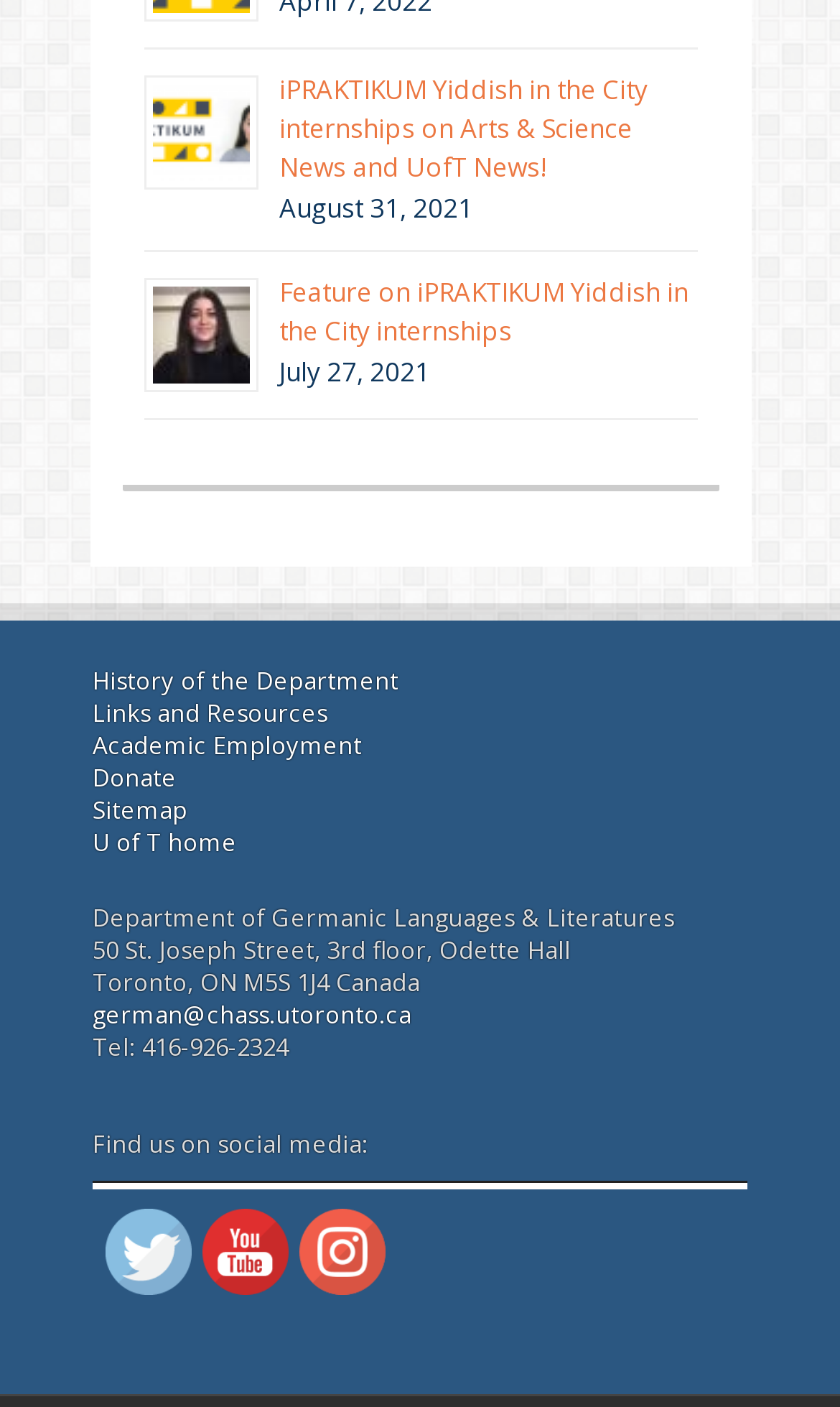What is the name of the department?
Based on the image, provide your answer in one word or phrase.

Department of Germanic Languages & Literatures